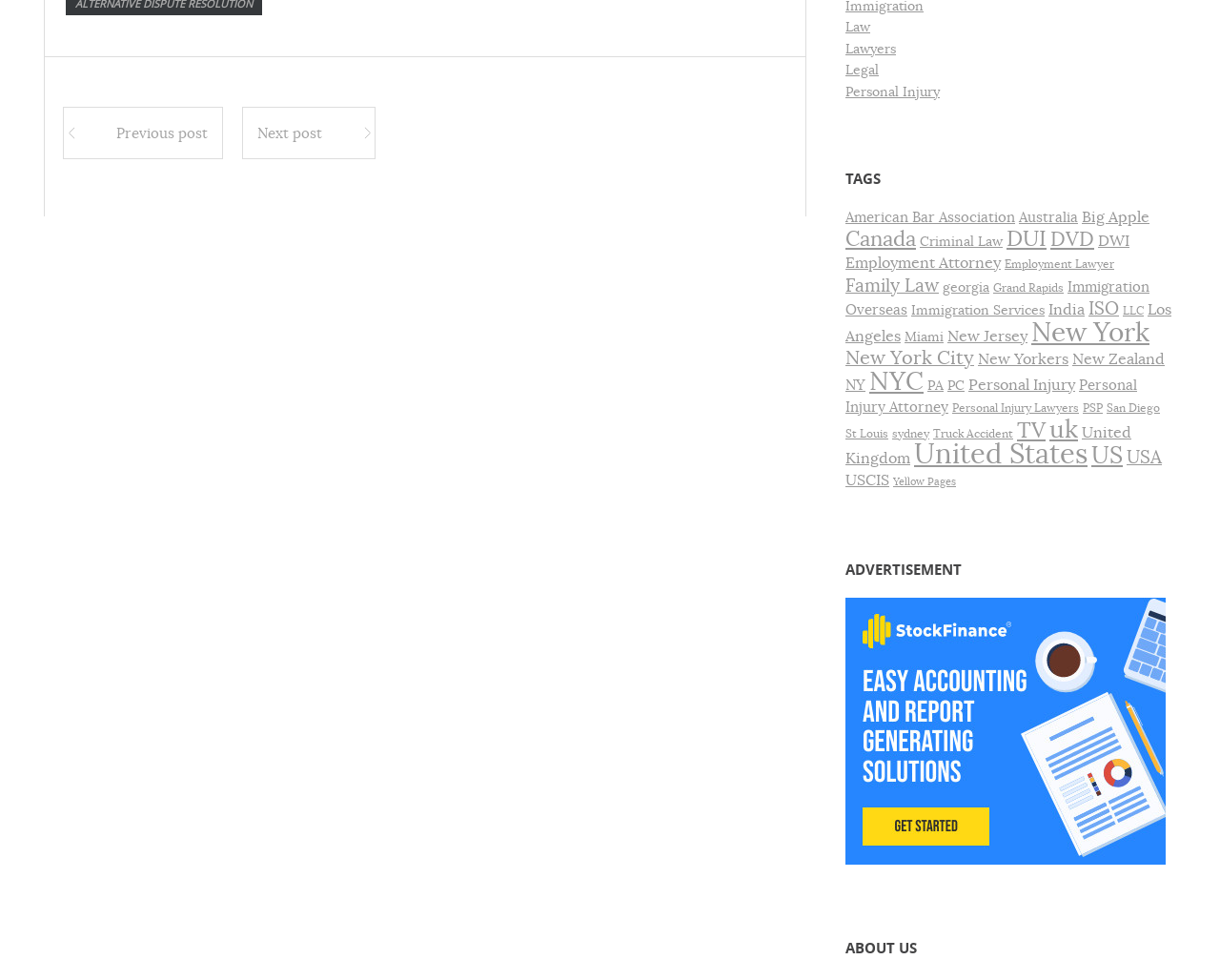Provide the bounding box coordinates of the area you need to click to execute the following instruction: "Click on the 'ABOUT US' heading".

[0.693, 0.958, 0.96, 0.978]